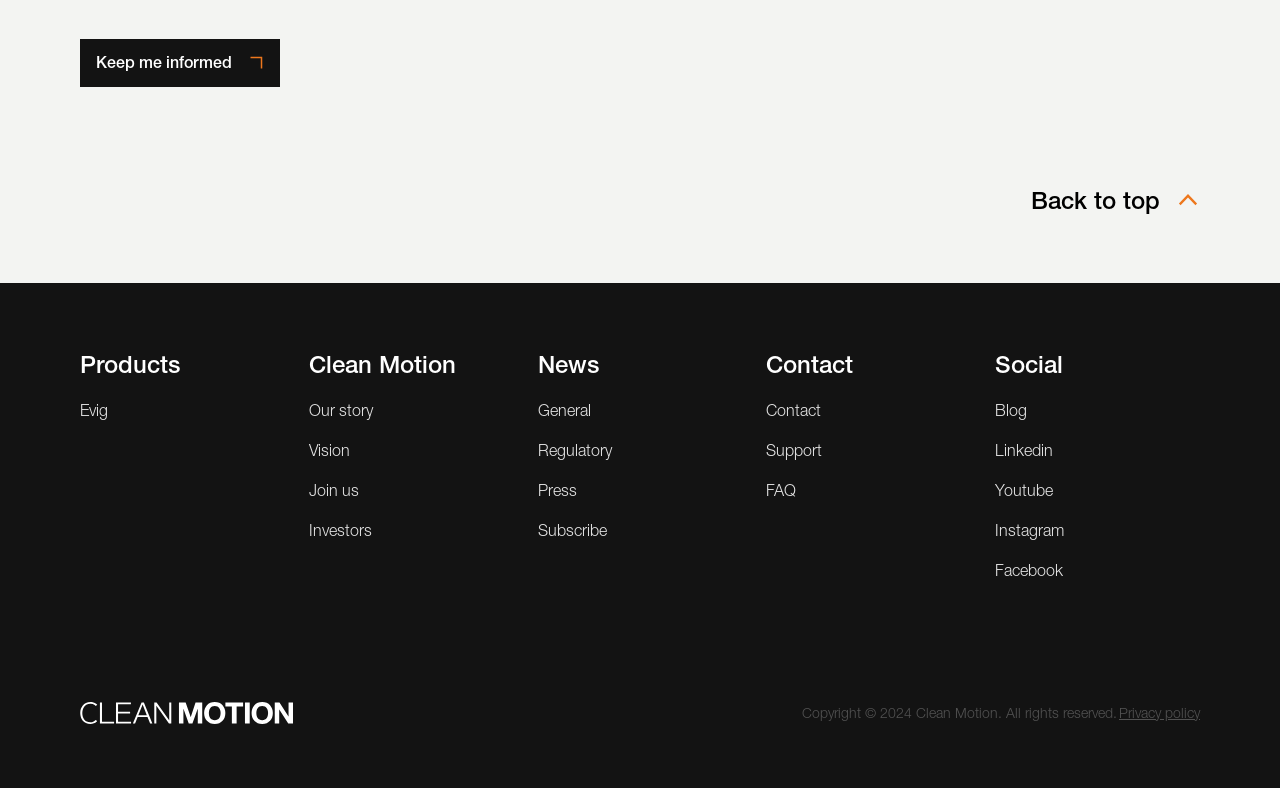Please locate the bounding box coordinates of the element's region that needs to be clicked to follow the instruction: "Visit Clean Motion's Blog". The bounding box coordinates should be provided as four float numbers between 0 and 1, i.e., [left, top, right, bottom].

[0.777, 0.514, 0.802, 0.528]